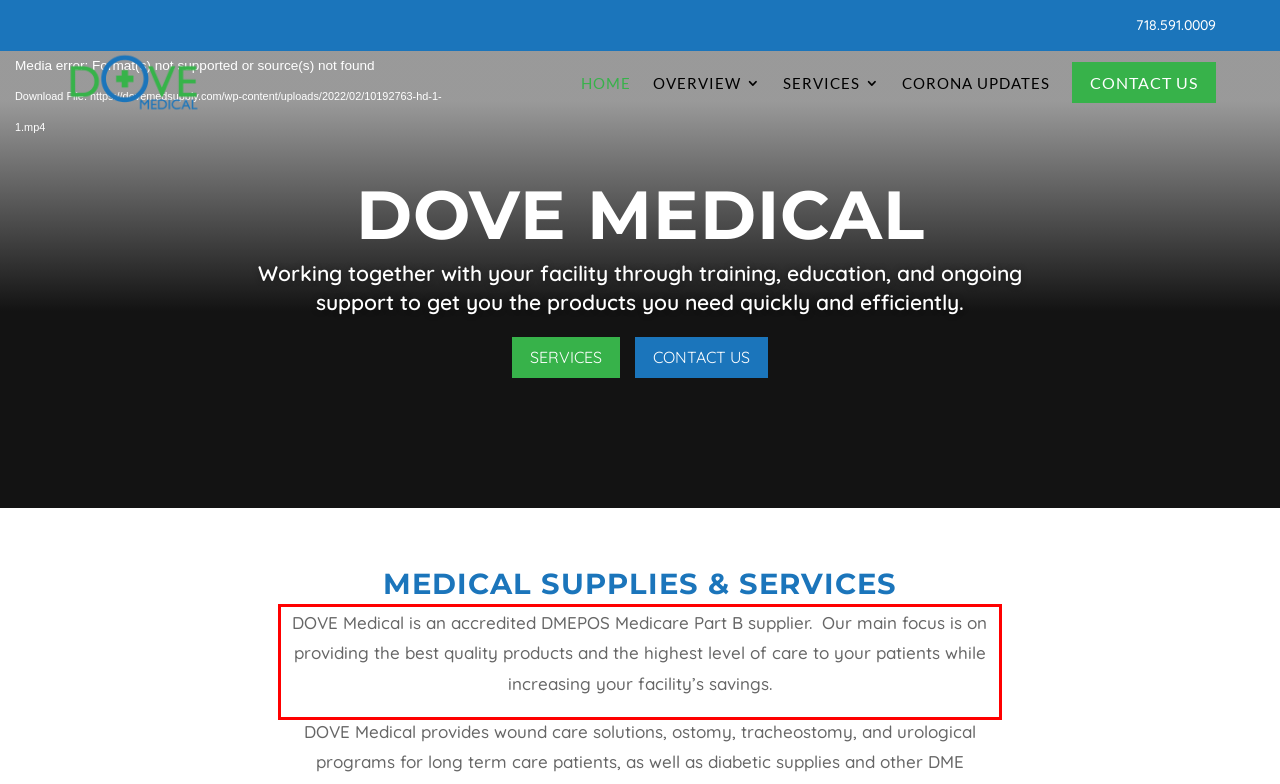You are provided with a webpage screenshot that includes a red rectangle bounding box. Extract the text content from within the bounding box using OCR.

DOVE Medical is an accredited DMEPOS Medicare Part B supplier. Our main focus is on providing the best quality products and the highest level of care to your patients while increasing your facility’s savings.